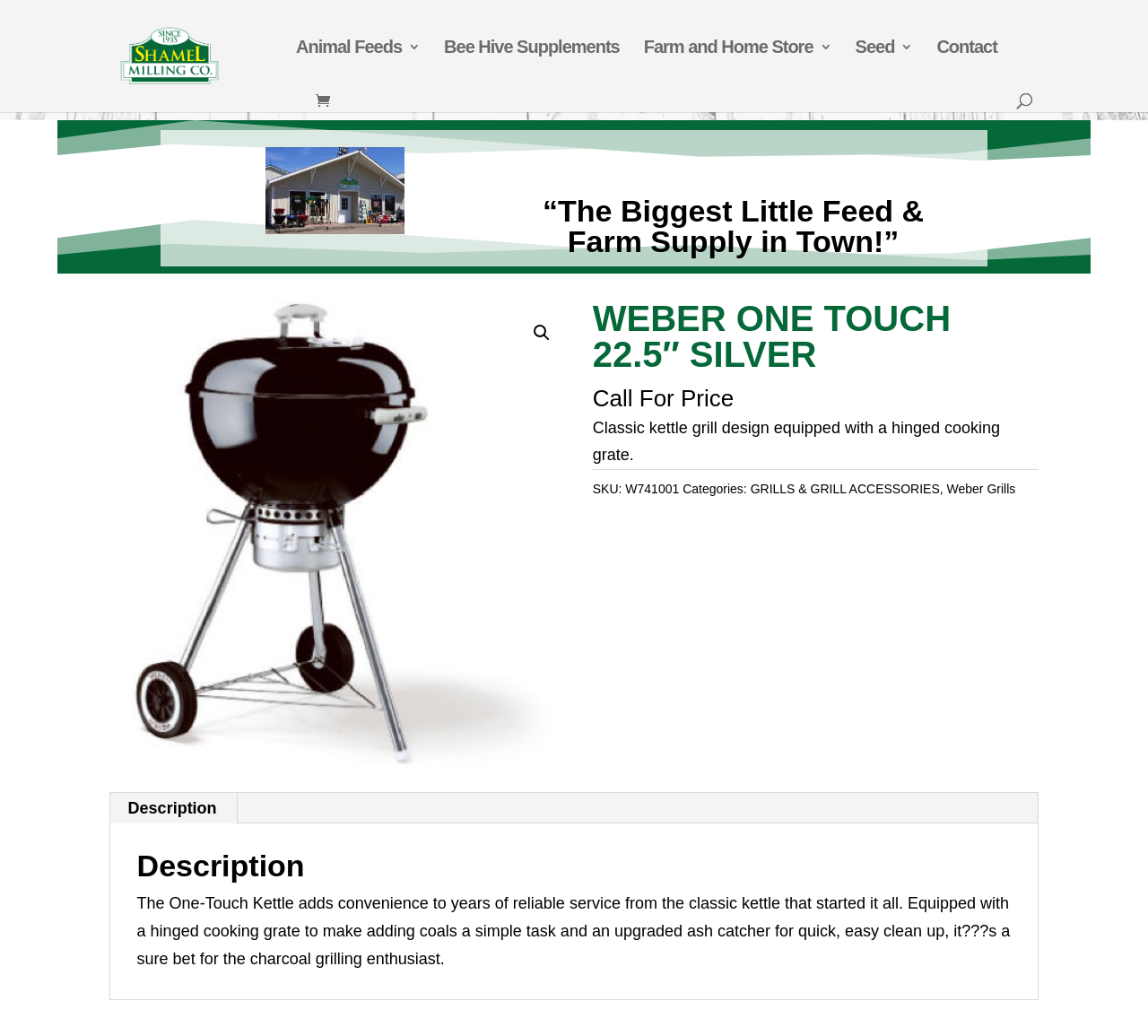Given the element description "Description", identify the bounding box of the corresponding UI element.

[0.094, 0.766, 0.206, 0.795]